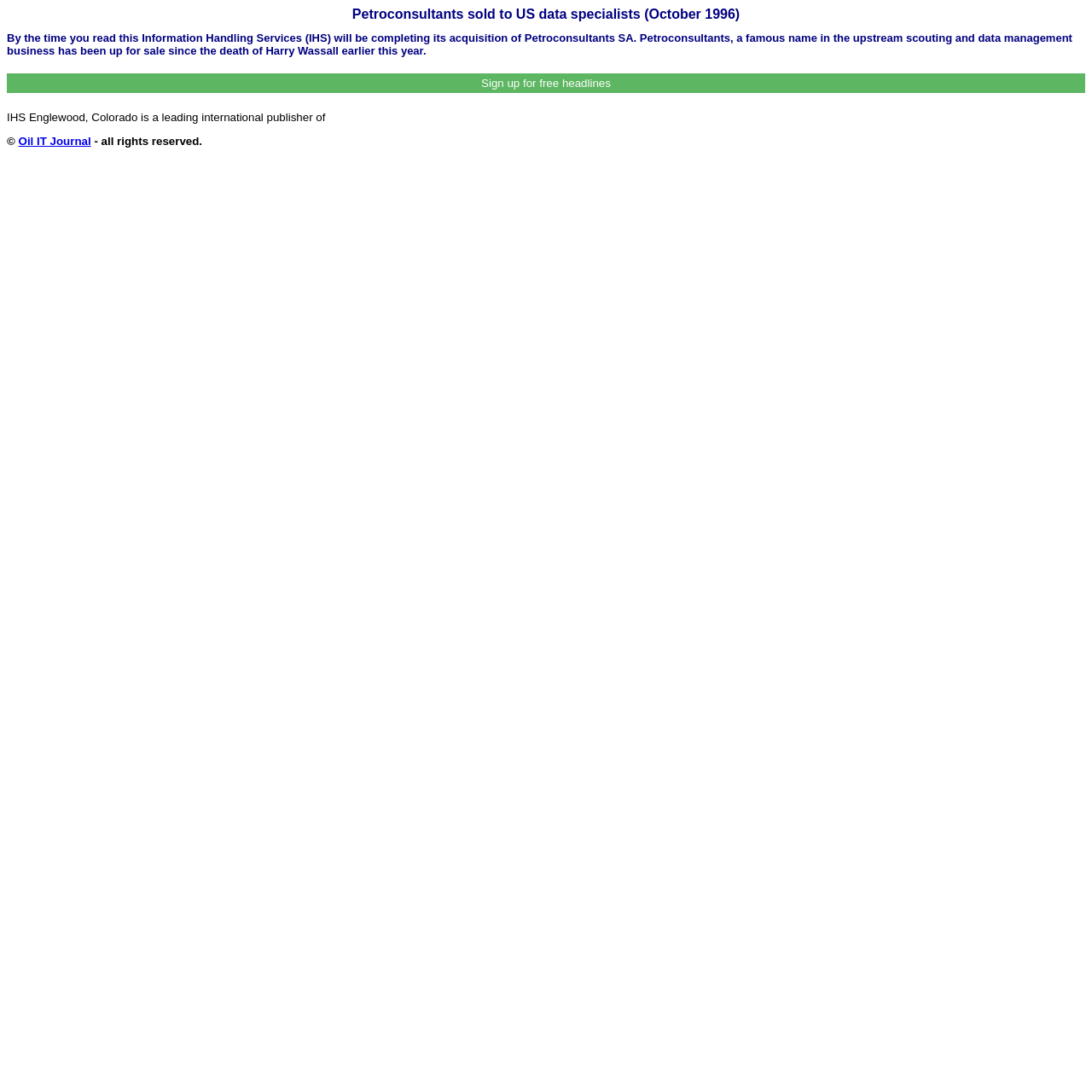Find and provide the bounding box coordinates for the UI element described with: "Sign up for free headlines".

[0.006, 0.067, 0.994, 0.085]